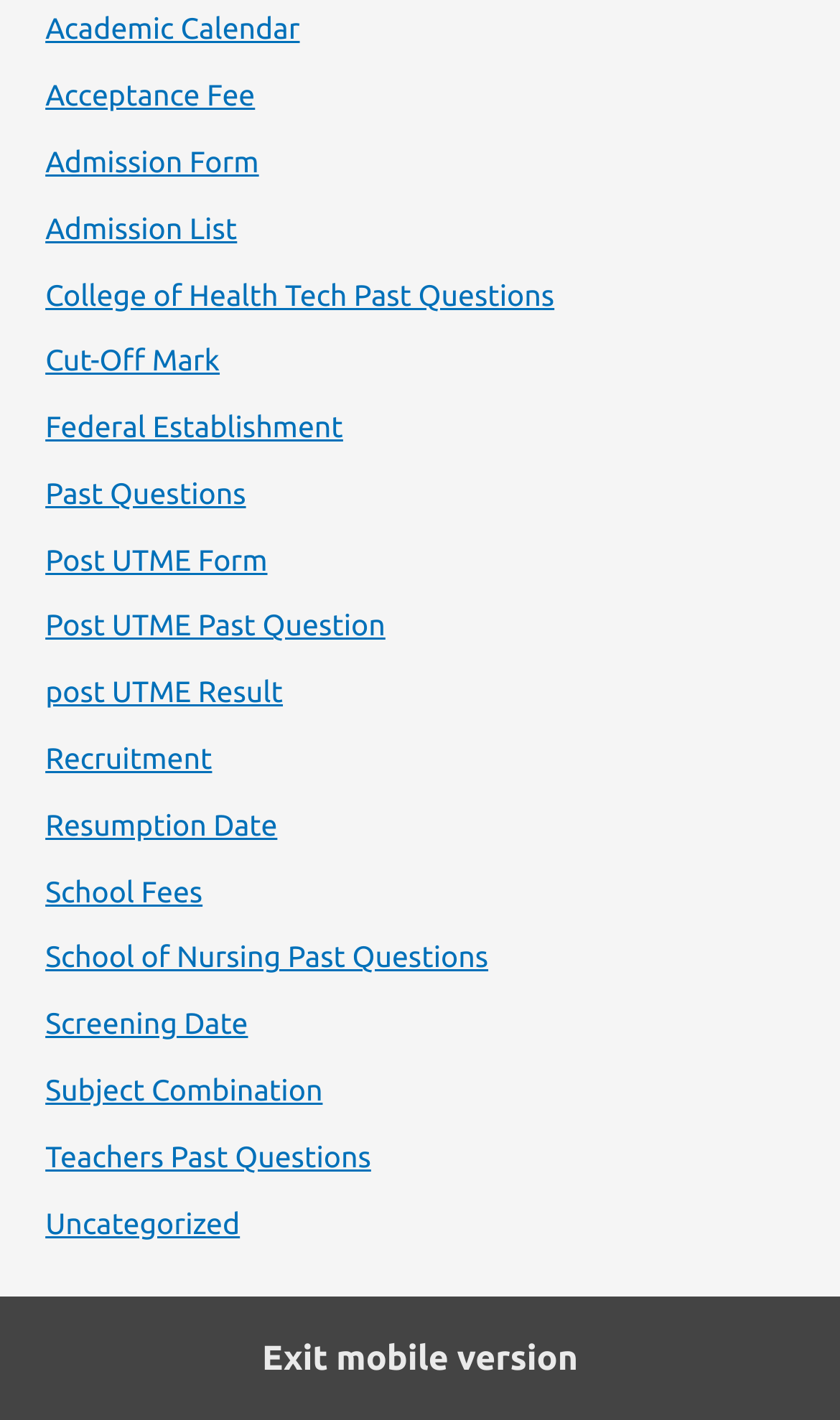Identify the bounding box coordinates of the section that should be clicked to achieve the task described: "Get Post UTME Form".

[0.054, 0.382, 0.318, 0.406]